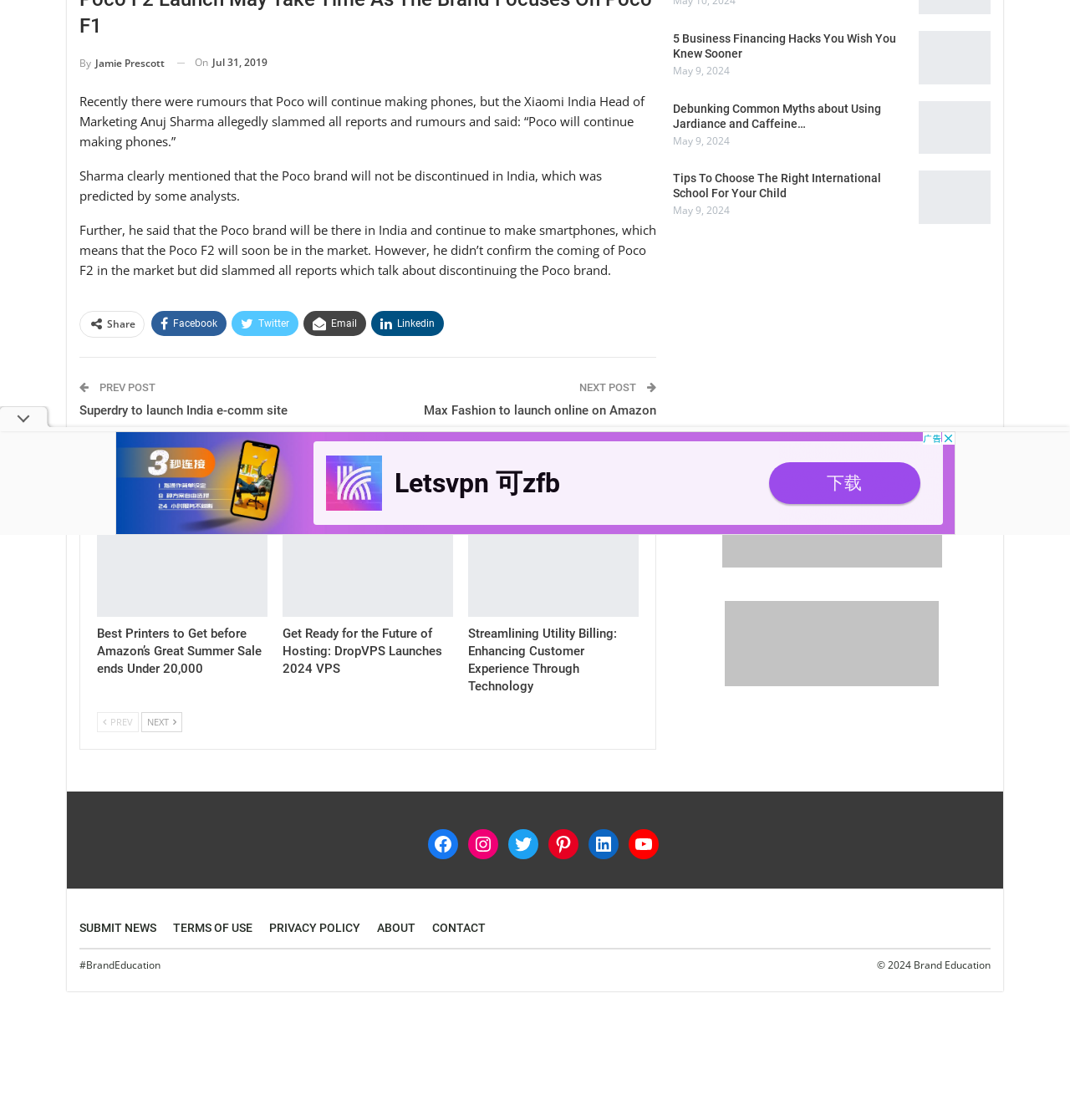Given the element description, predict the bounding box coordinates in the format (top-left x, top-left y, bottom-right x, bottom-right y), using floating point numbers between 0 and 1: You might also like

[0.09, 0.399, 0.221, 0.415]